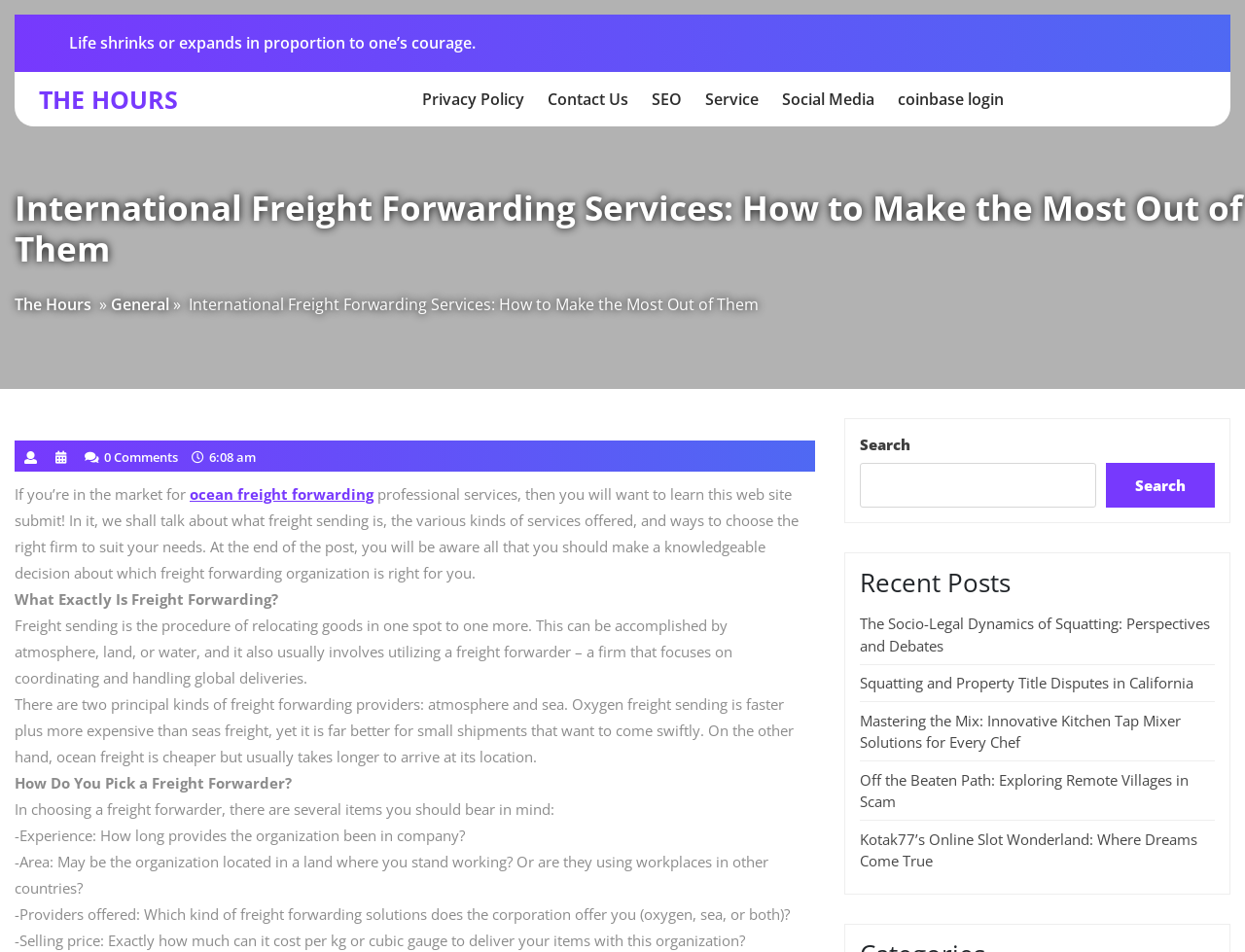Locate the bounding box coordinates of the element that should be clicked to execute the following instruction: "Read the 'International Freight Forwarding Services: How to Make the Most Out of Them' article".

[0.012, 0.198, 1.0, 0.283]